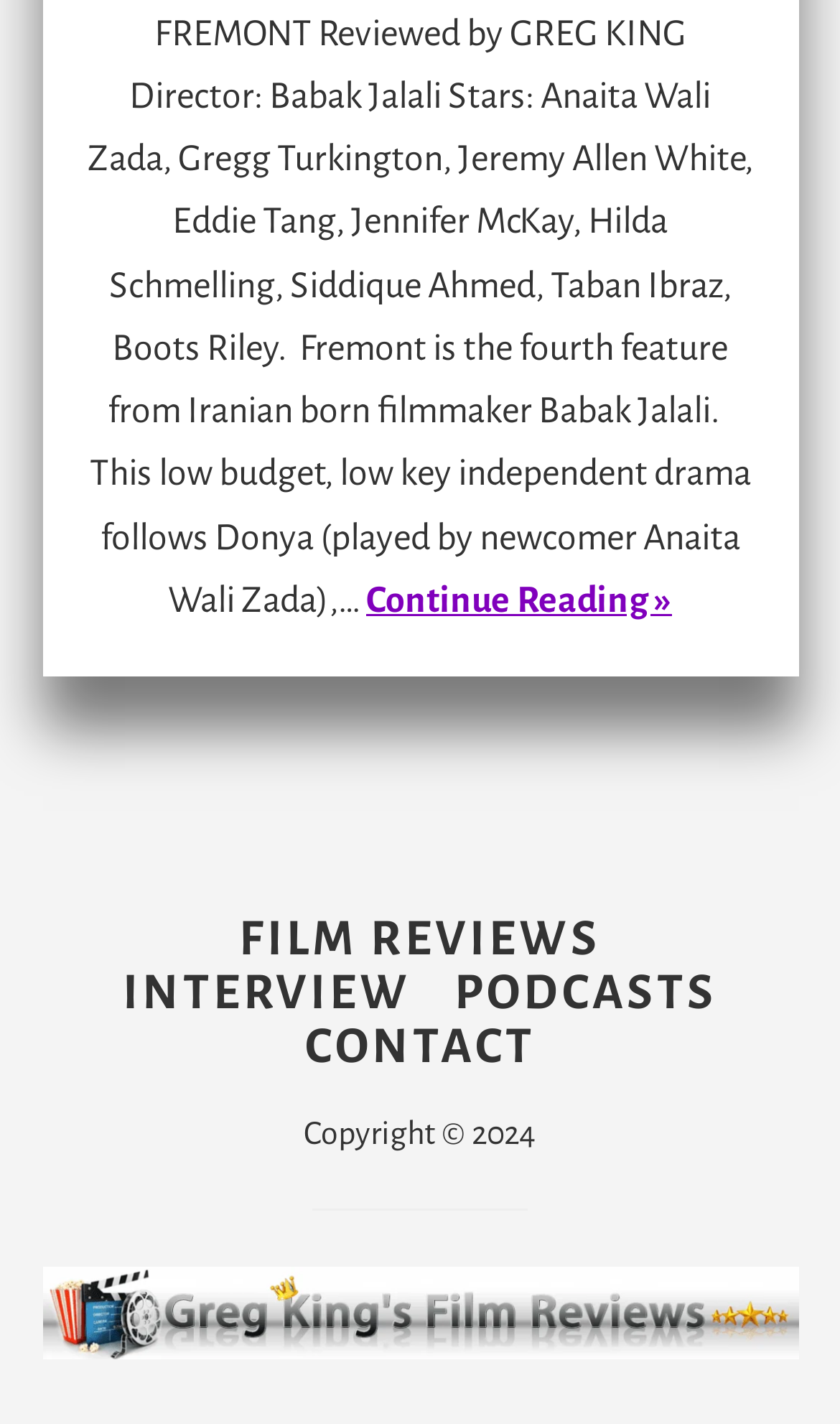What is the name of the film being reviewed?
Using the image, respond with a single word or phrase.

Fremont